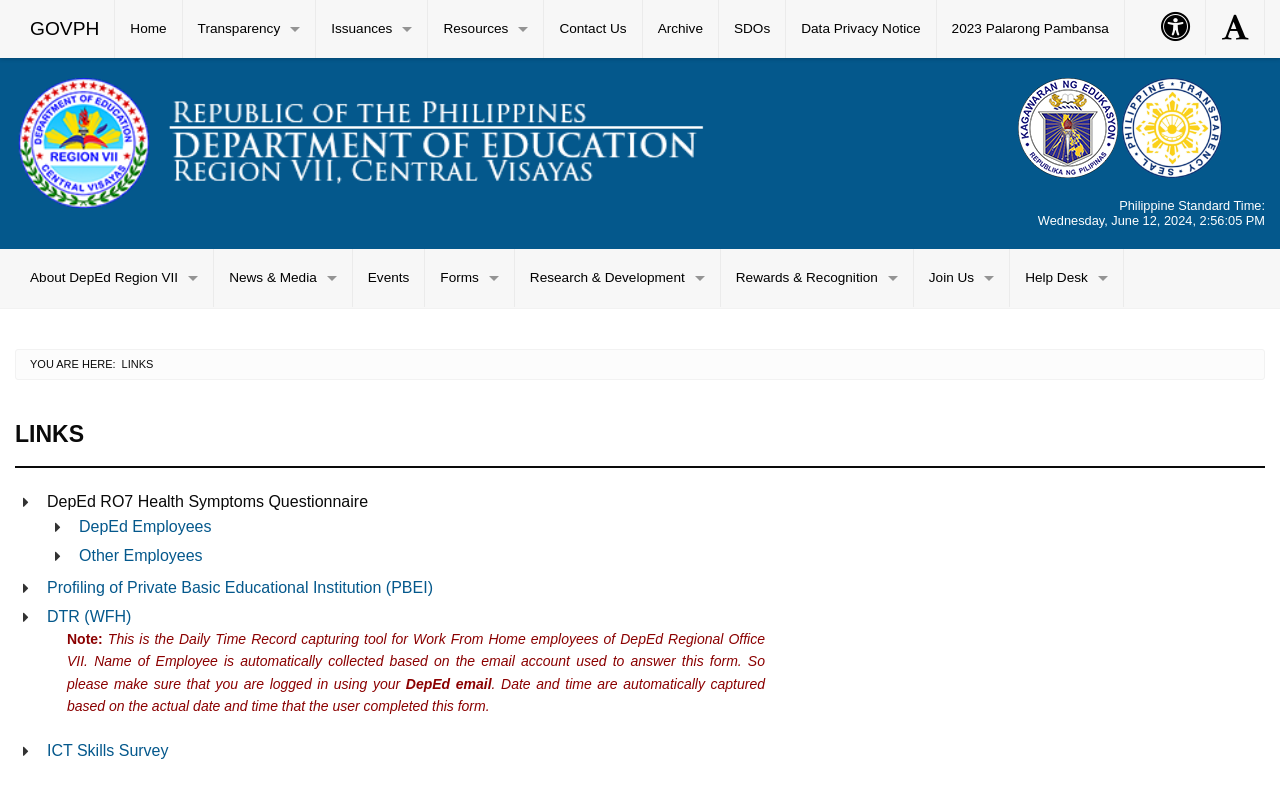Identify the bounding box coordinates necessary to click and complete the given instruction: "Click GOVPH menu".

[0.012, 0.0, 0.089, 0.073]